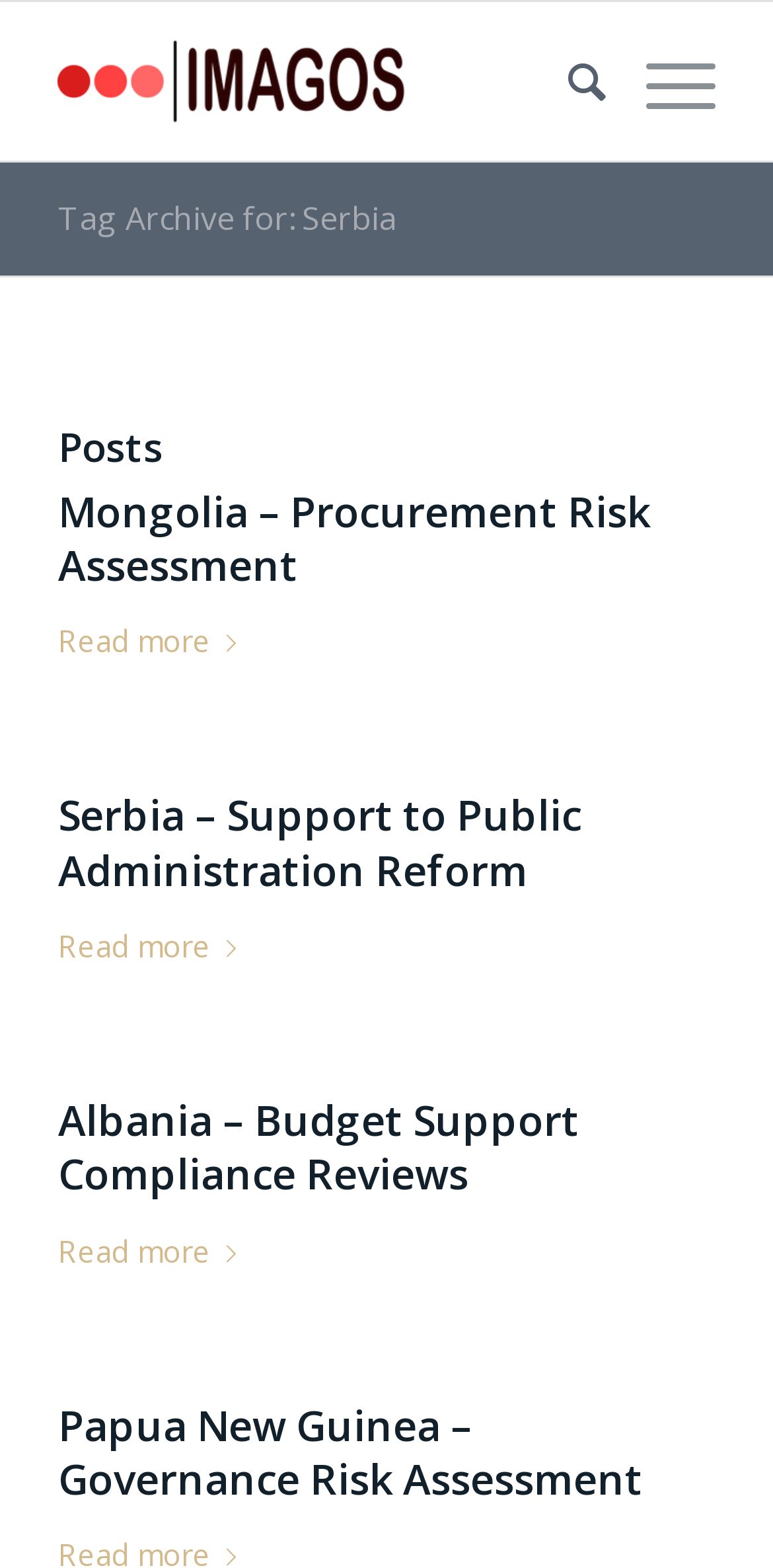Determine the bounding box coordinates for the area that needs to be clicked to fulfill this task: "Search for something". The coordinates must be given as four float numbers between 0 and 1, i.e., [left, top, right, bottom].

[0.684, 0.001, 0.784, 0.102]